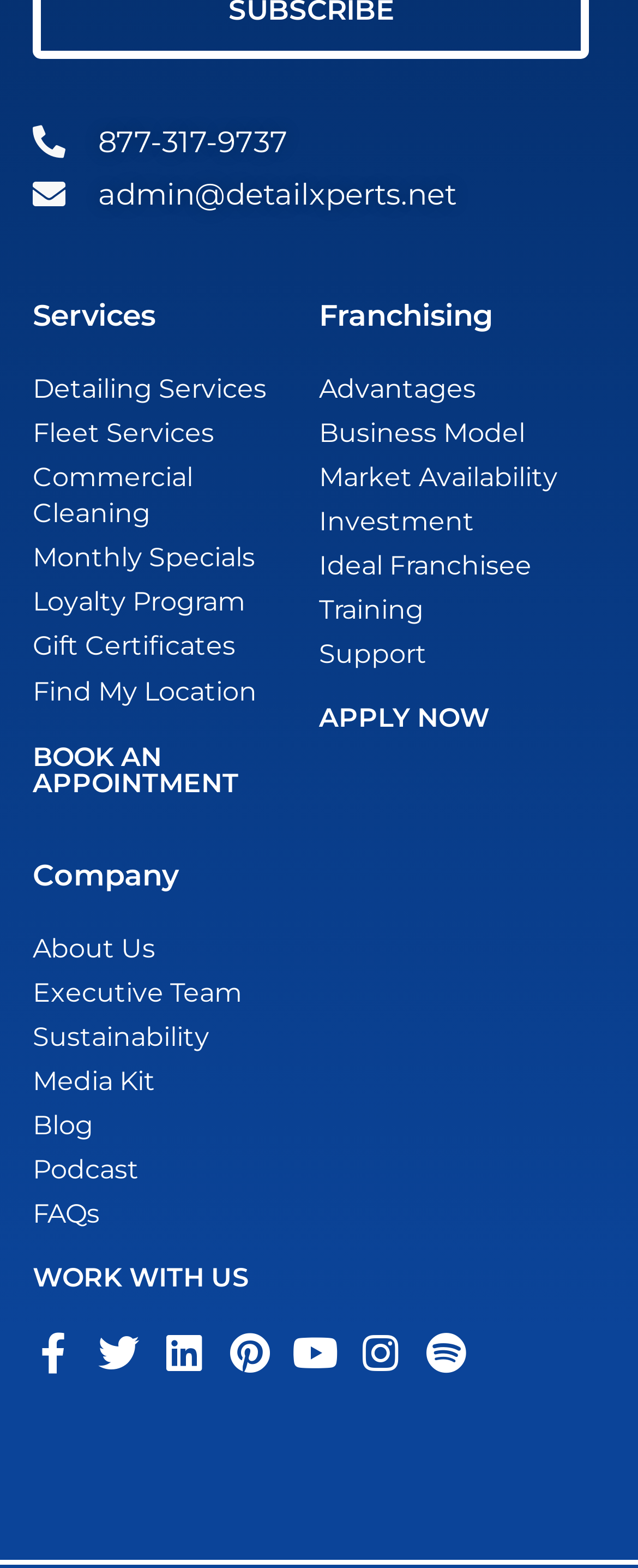Please identify the bounding box coordinates of the element I need to click to follow this instruction: "Call the phone number".

[0.051, 0.079, 0.923, 0.102]